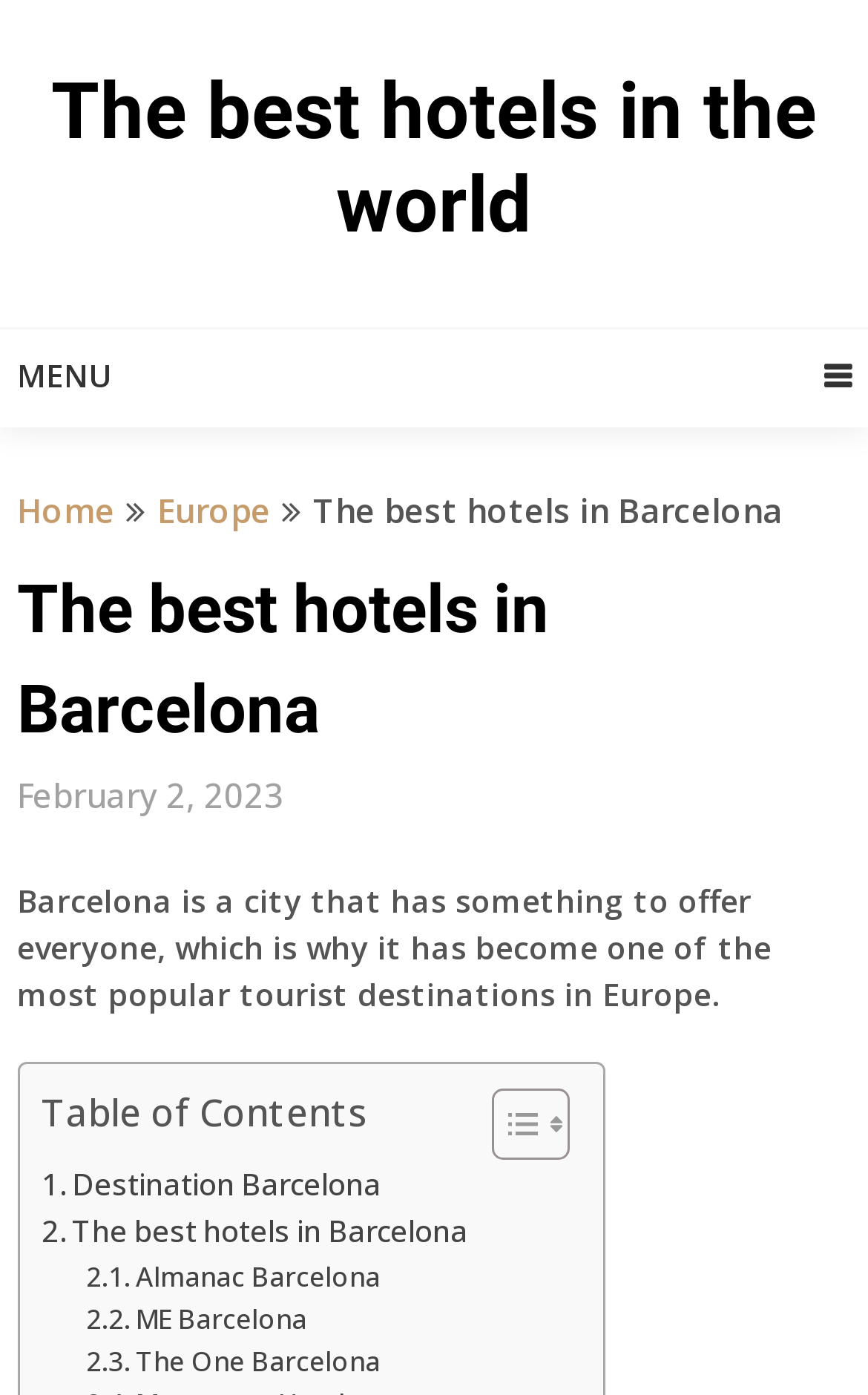What is the city being described in the article?
Based on the image, answer the question in a detailed manner.

I read the main heading and the article content, which mentions 'Barcelona is a city that has something to offer everyone...' and I concluded that the city being described is Barcelona.